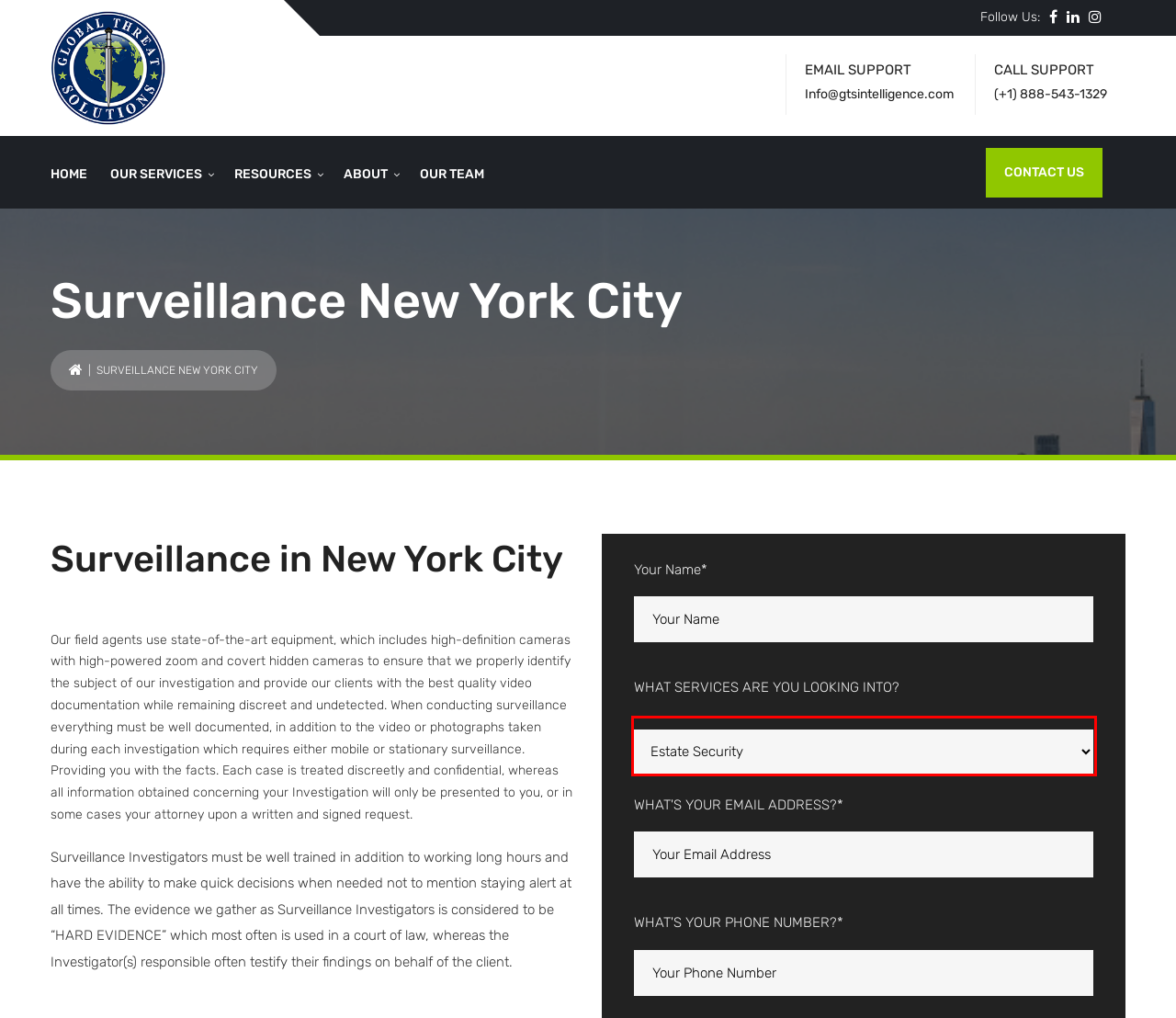Observe the screenshot of the webpage, locate the red bounding box, and extract the text content within it.

Estate Security Executive Protection Event Security K9 Services Travel Security Surveillance Background Checks Infidelity Cases Due Diligence Law Firm Investigations Active Shooter Travel Security Briefings Terrorism Awareness School Security Security Audits Background Investigations Corporate Investigations Business Intelligence AML/KYC Due Diligence